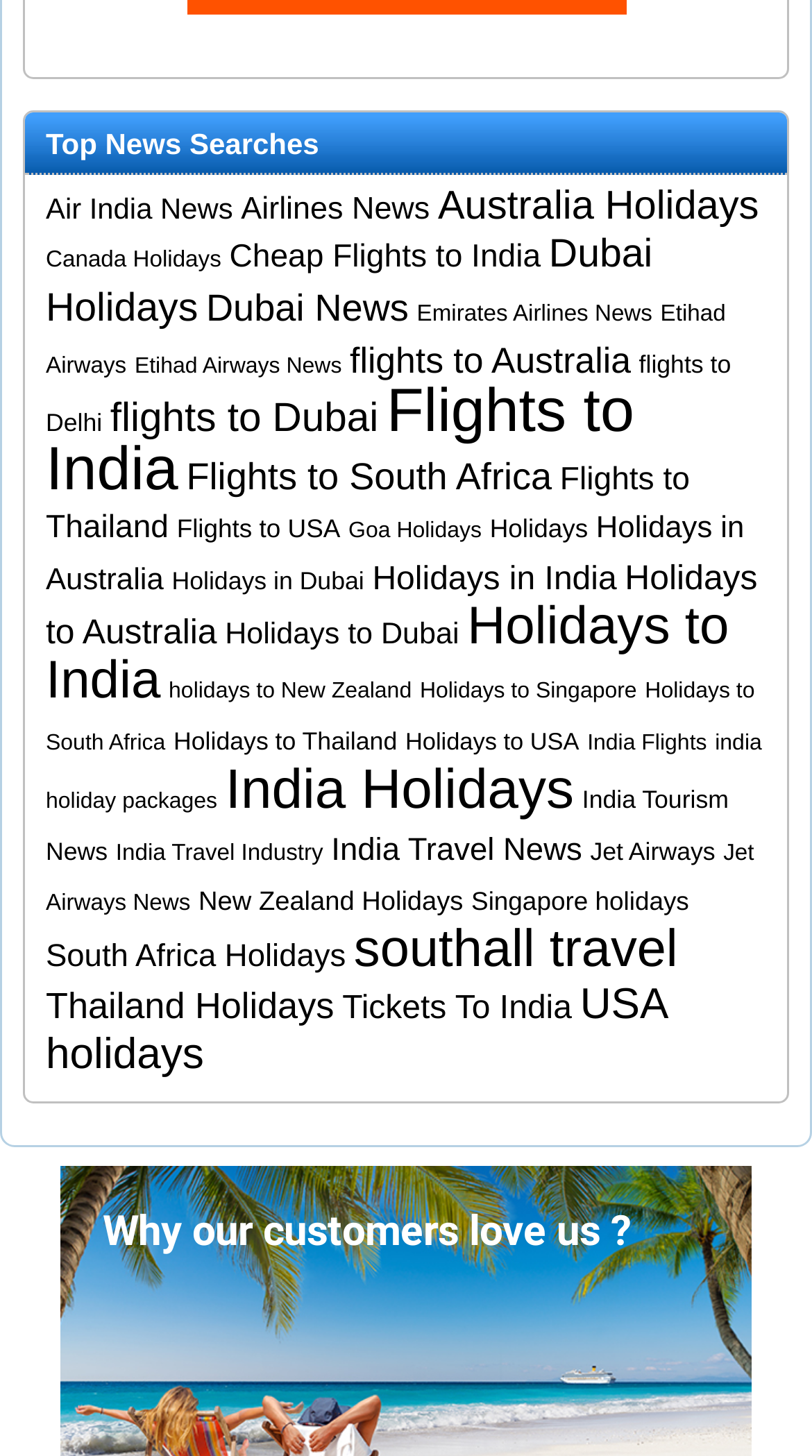Please determine the bounding box coordinates for the UI element described as: "Airlines News".

[0.297, 0.131, 0.529, 0.156]